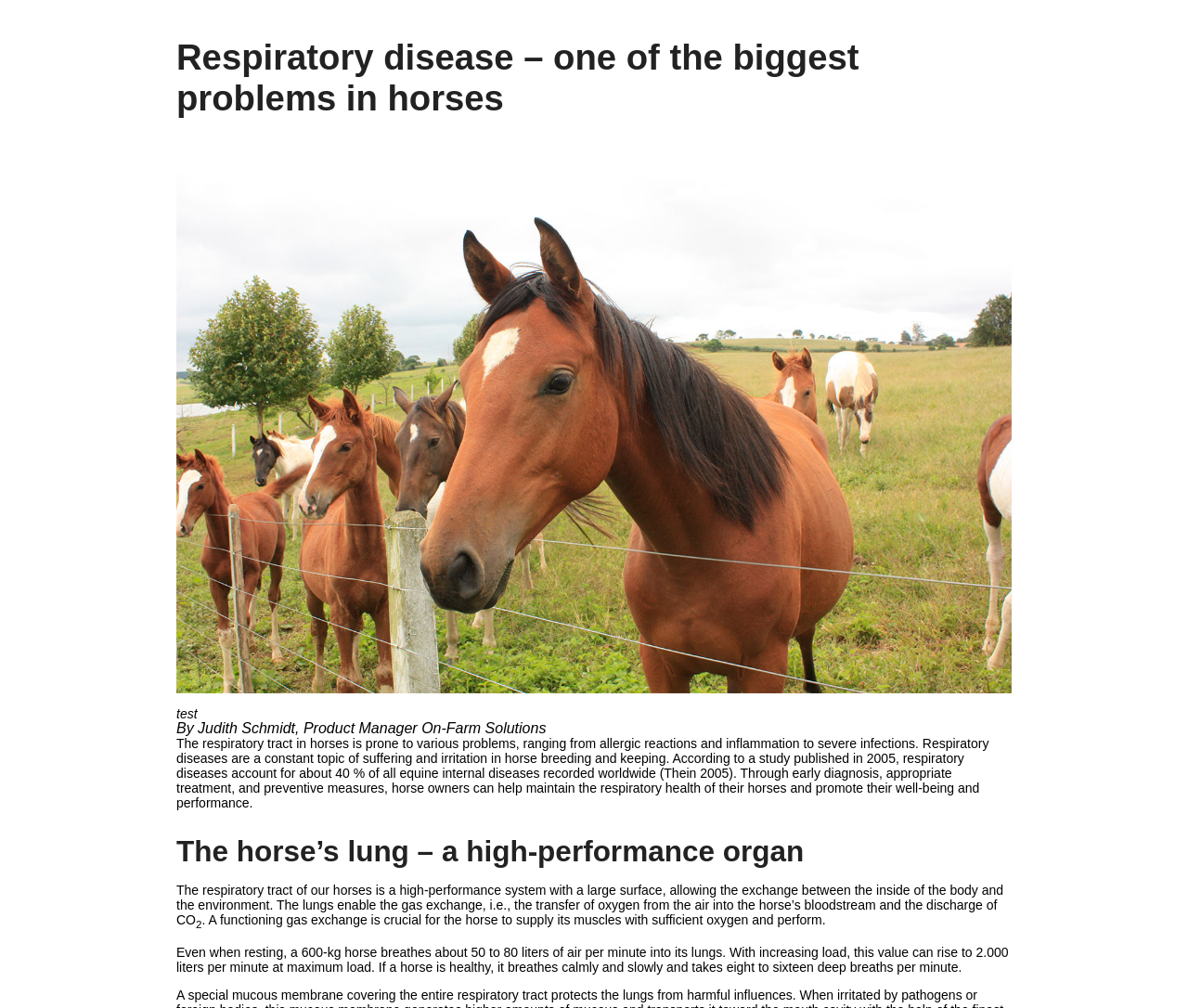Determine the webpage's heading and output its text content.

Respiratory disease – one of the biggest problems in horses